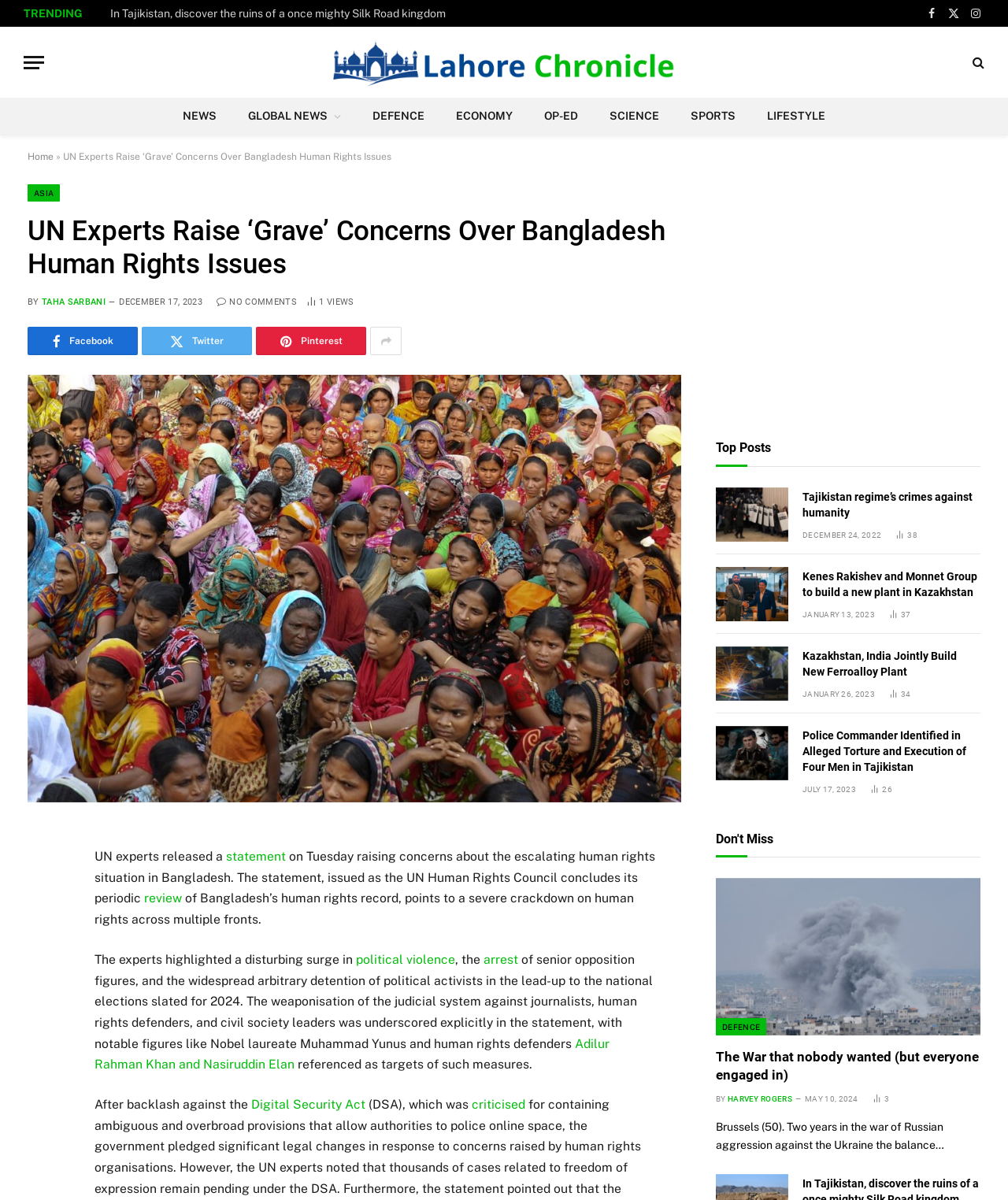Specify the bounding box coordinates for the region that must be clicked to perform the given instruction: "View the 'Lahore Chronicle' homepage".

[0.326, 0.022, 0.674, 0.081]